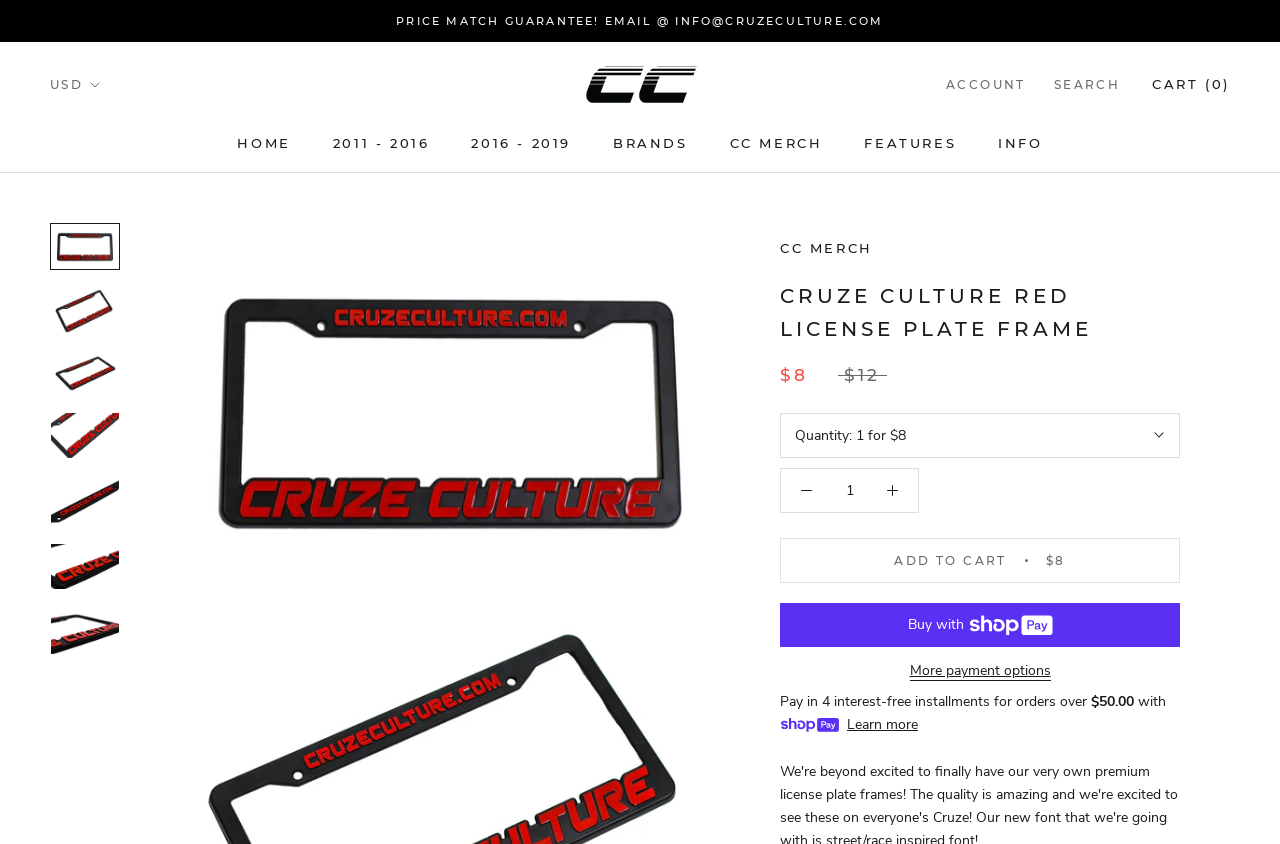How many navigation links are there in the main navigation?
Answer the question using a single word or phrase, according to the image.

7